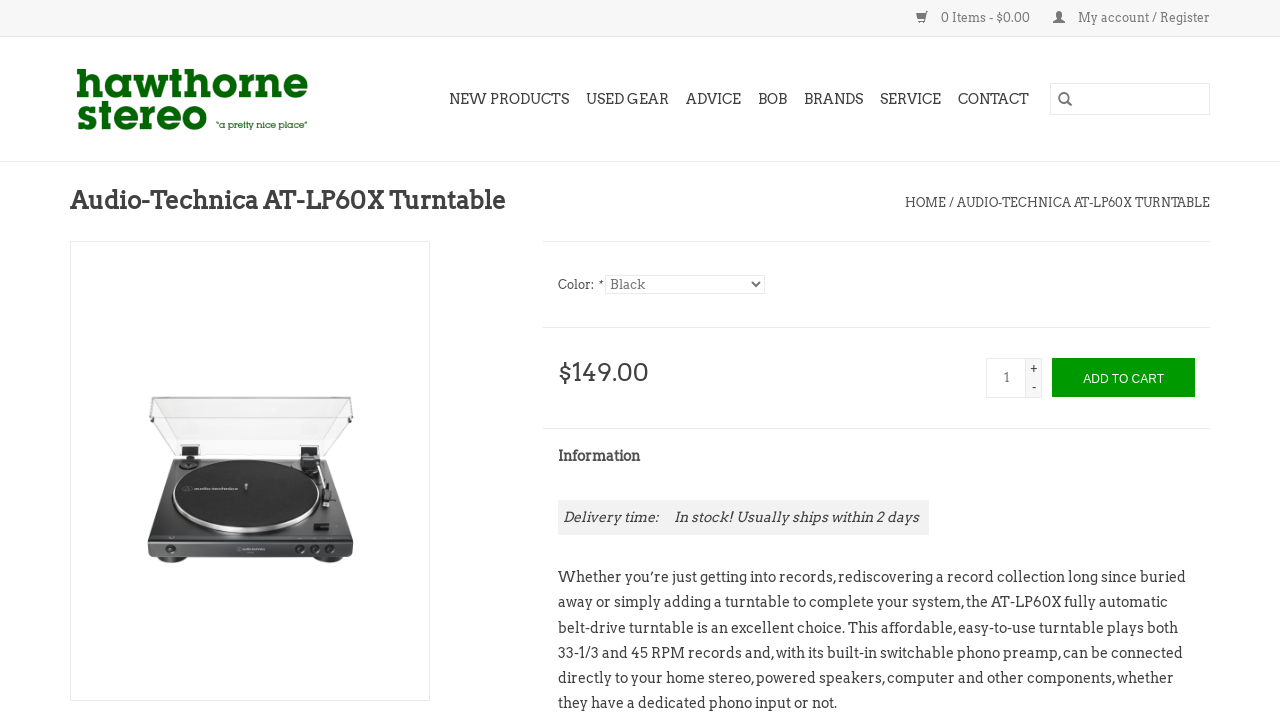From the element description Audio-Technica AT-LP60X Turntable, predict the bounding box coordinates of the UI element. The coordinates must be specified in the format (top-left x, top-left y, bottom-right x, bottom-right y) and should be within the 0 to 1 range.

[0.748, 0.269, 0.945, 0.29]